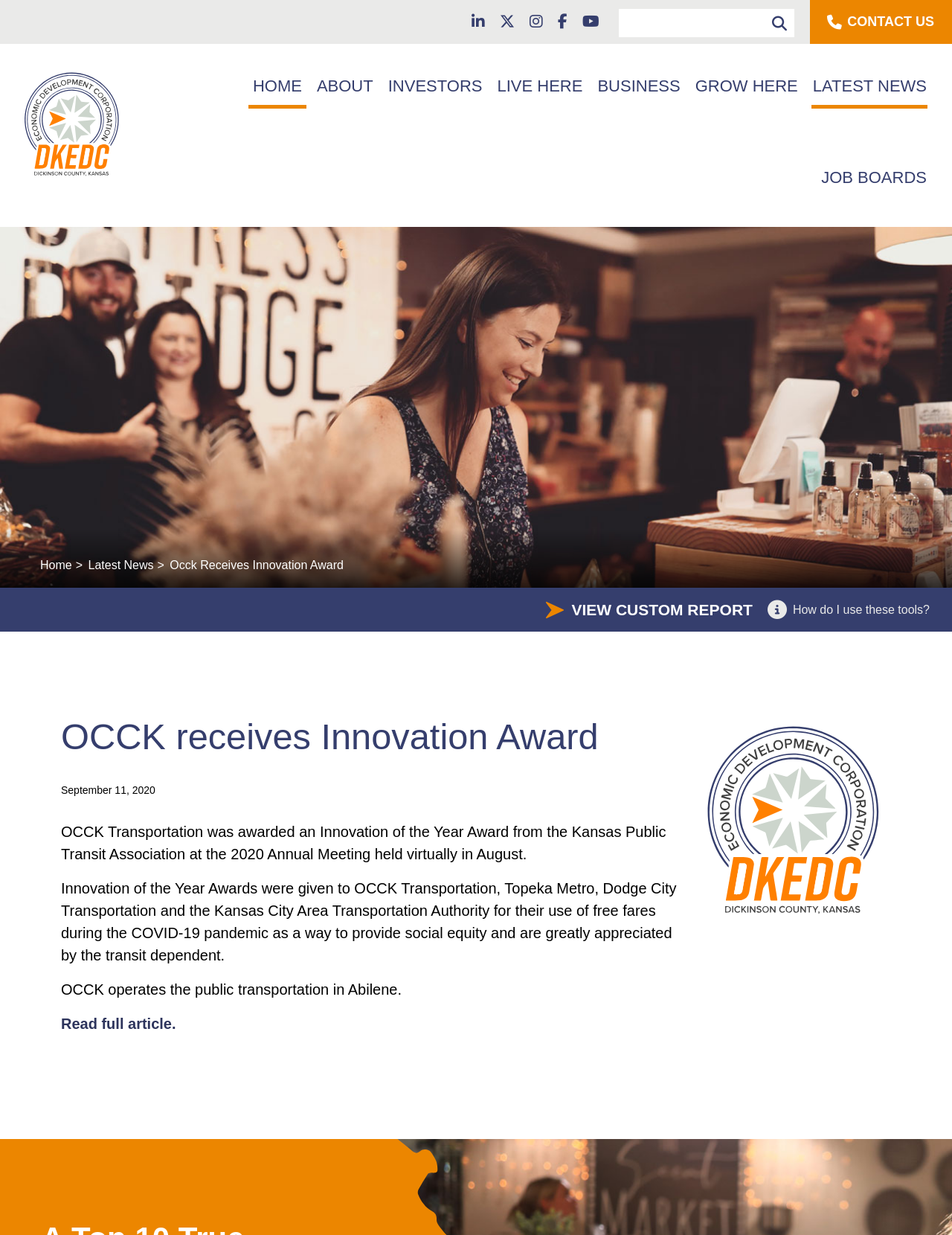What is the purpose of the 'Search our site!' form?
Examine the screenshot and reply with a single word or phrase.

To search the website